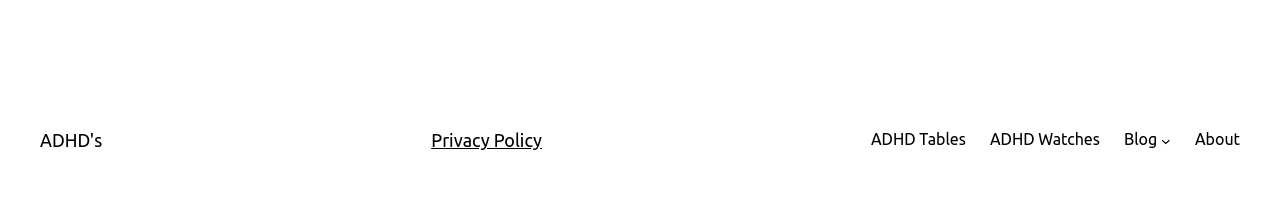Respond to the following query with just one word or a short phrase: 
How many links are in the navigation section?

4